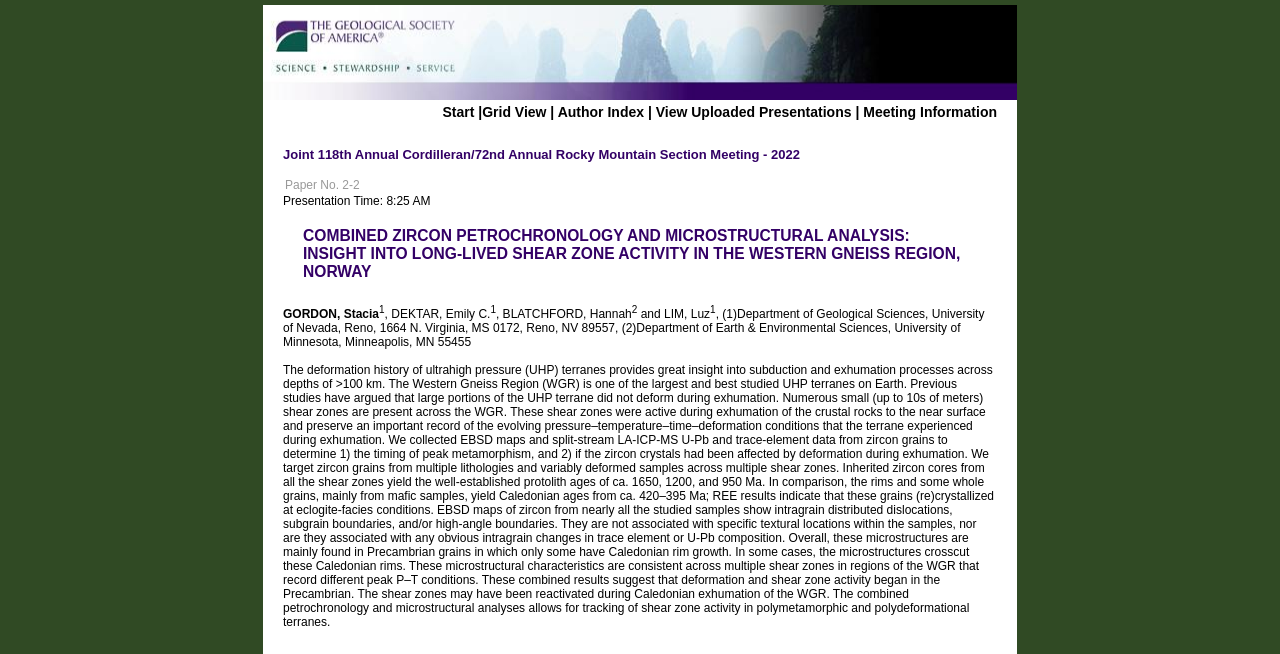What is the region being studied?
Provide a detailed and well-explained answer to the question.

I found the region being studied by reading the abstract, which mentions 'INSIGHT INTO LONG-LIVED SHEAR ZONE ACTIVITY IN THE WESTERN GNEISS REGION, NORWAY'.